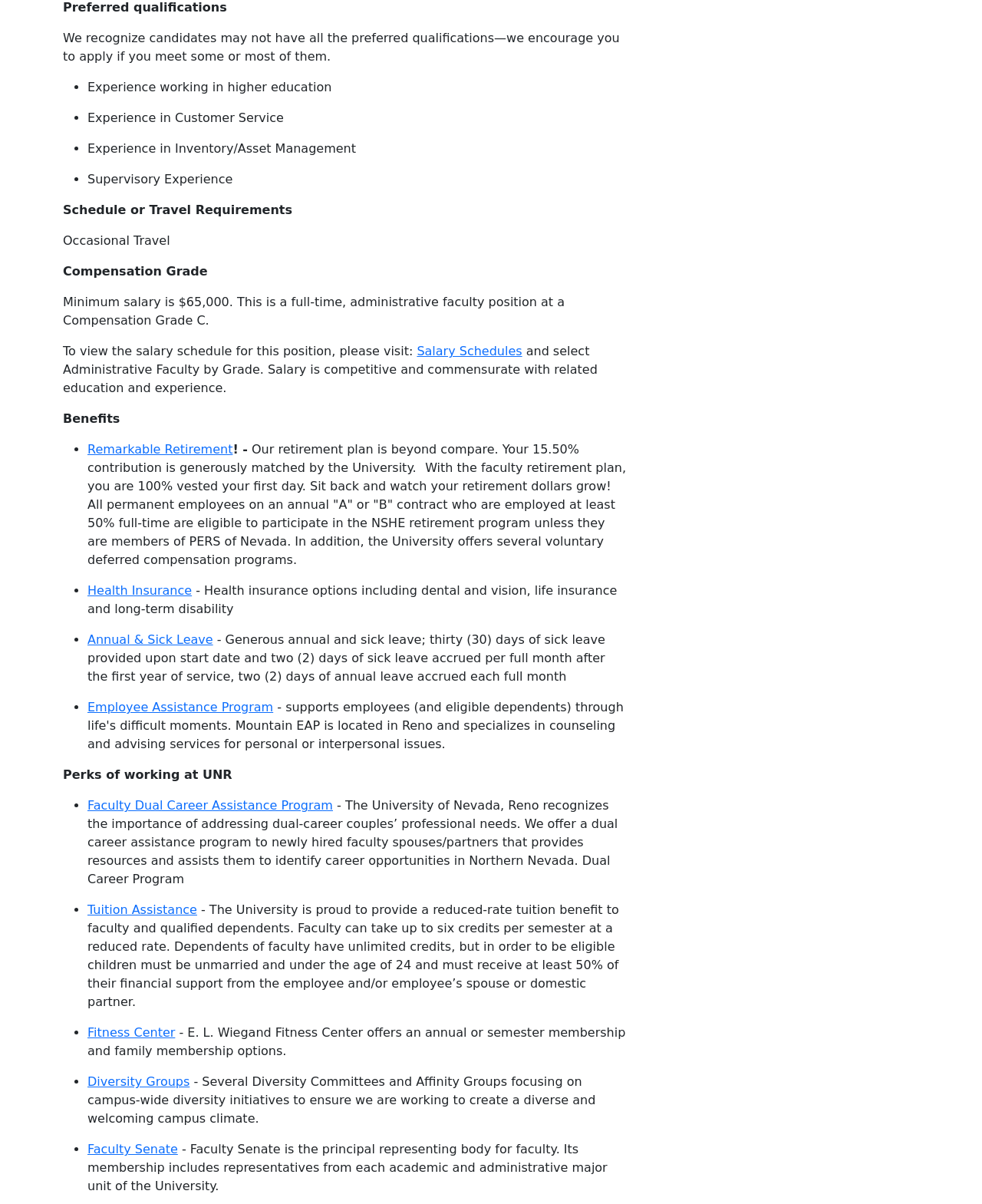Please predict the bounding box coordinates of the element's region where a click is necessary to complete the following instruction: "Explore Health Insurance options". The coordinates should be represented by four float numbers between 0 and 1, i.e., [left, top, right, bottom].

[0.089, 0.485, 0.195, 0.497]